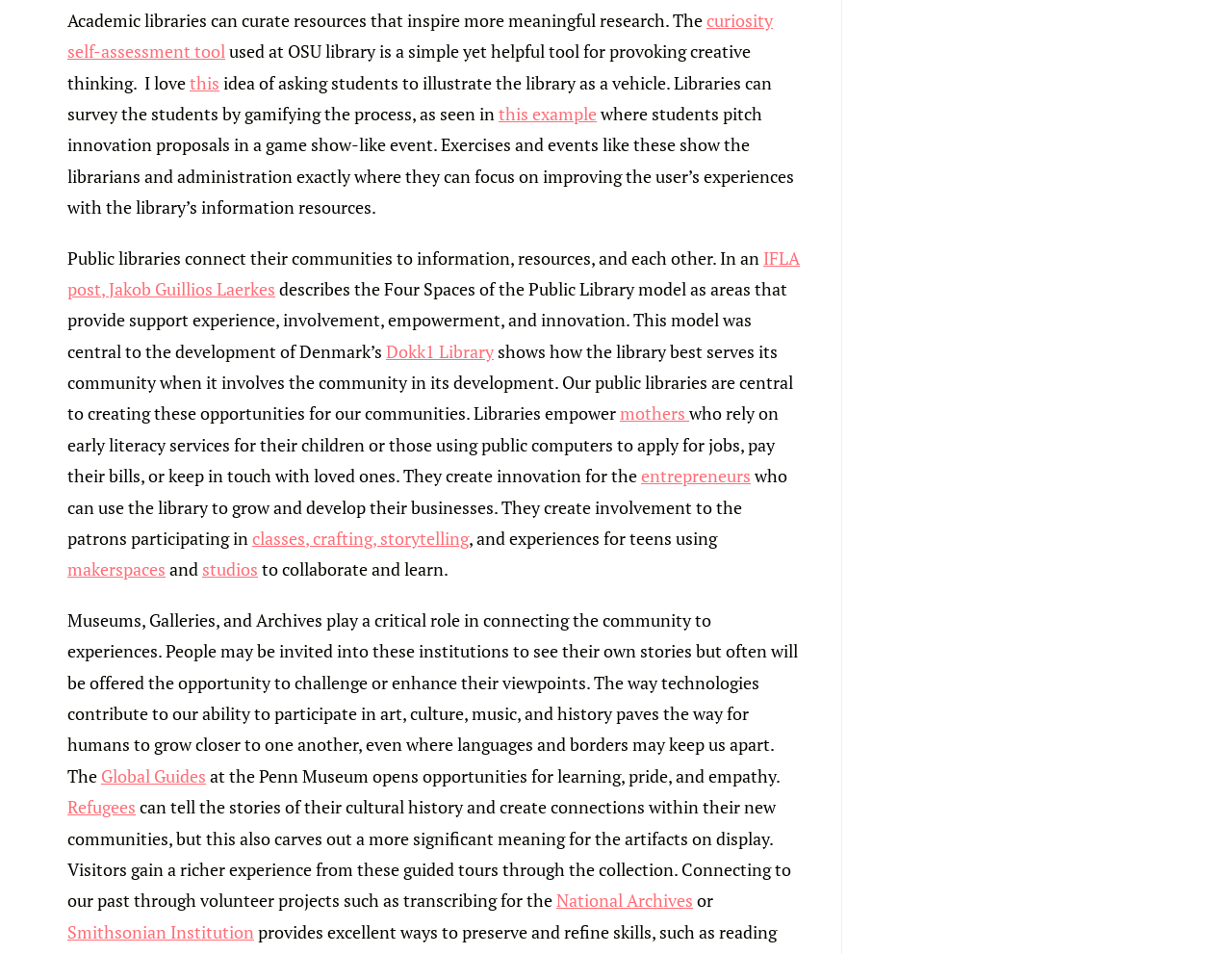Locate the UI element described by Cart icon View cart and provide its bounding box coordinates. Use the format (top-left x, top-left y, bottom-right x, bottom-right y) with all values as floating point numbers between 0 and 1.

None